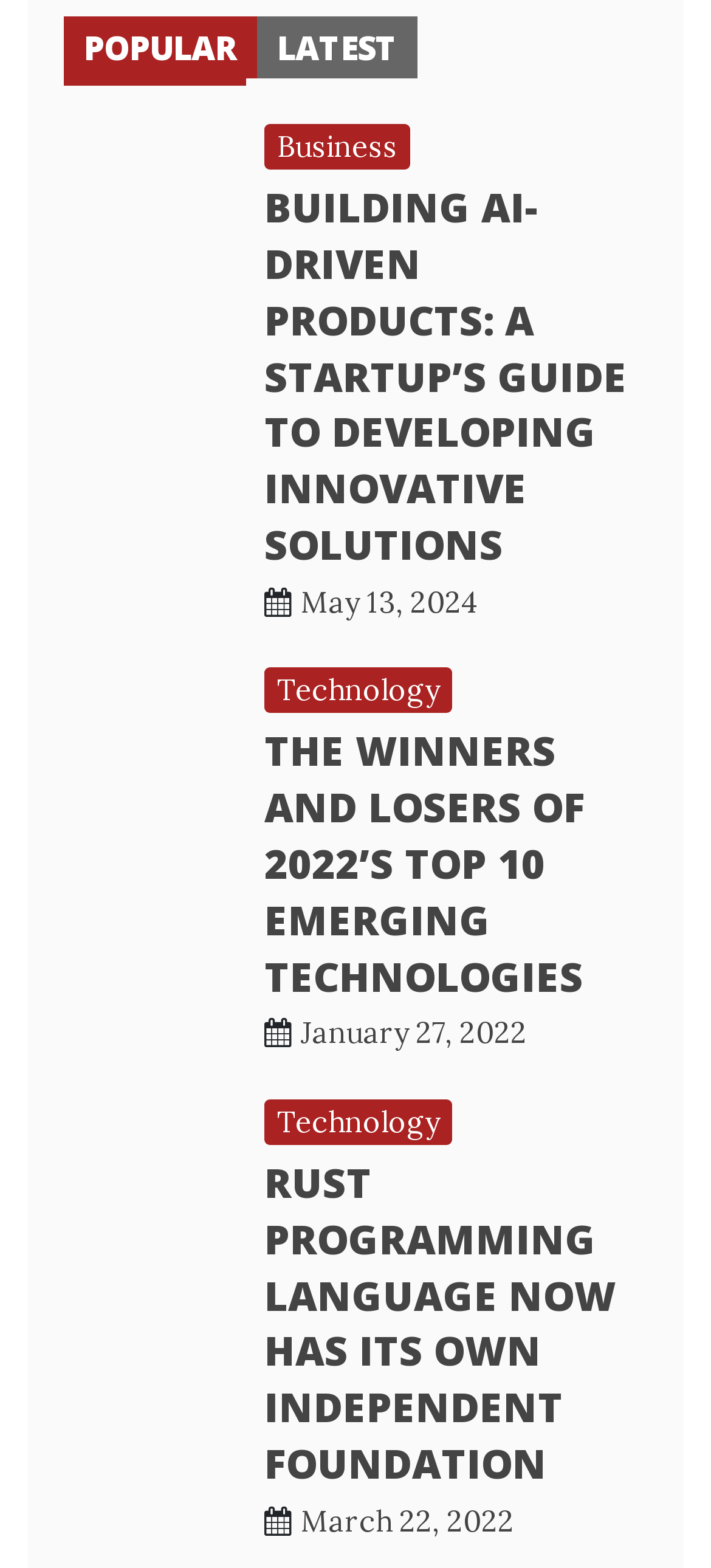Provide the bounding box coordinates of the HTML element this sentence describes: "May 13, 2024May 13, 2024".

[0.423, 0.372, 0.674, 0.395]